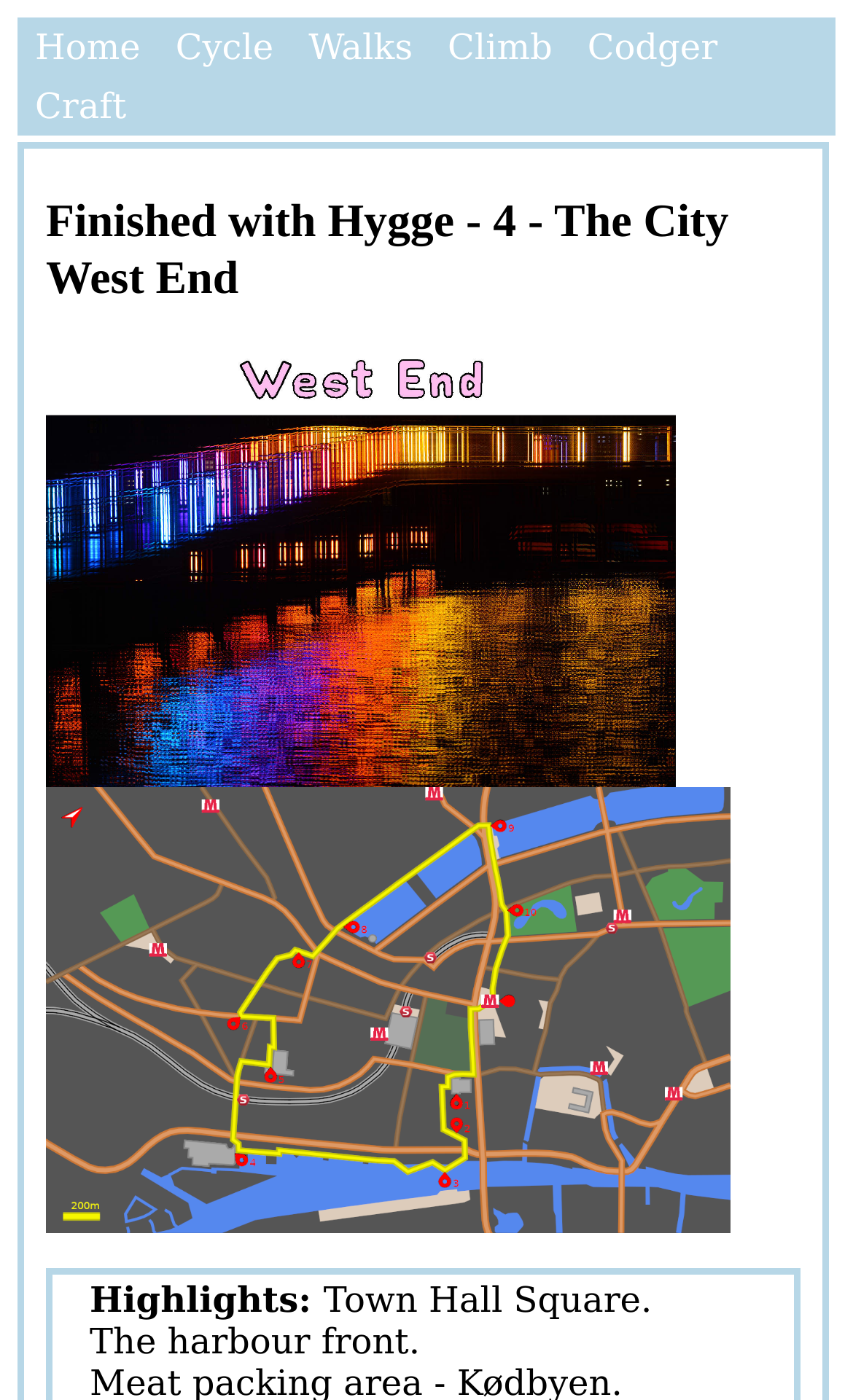Answer the question below with a single word or a brief phrase: 
What is the purpose of the link 'Map for the WestEnd walking tour Copenhagen'?

To view the map of the walking tour